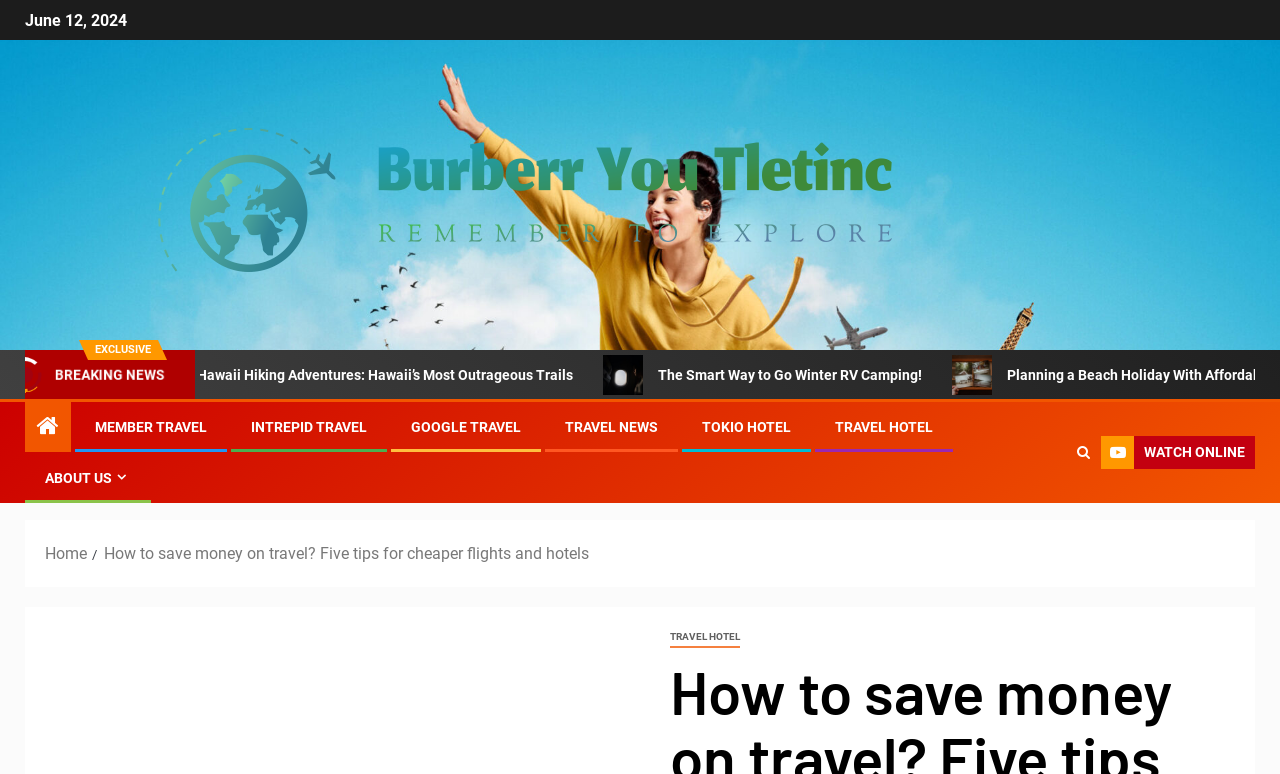Please identify the bounding box coordinates of the element I should click to complete this instruction: 'View the 'MEMBER TRAVEL' page'. The coordinates should be given as four float numbers between 0 and 1, like this: [left, top, right, bottom].

[0.074, 0.541, 0.162, 0.562]